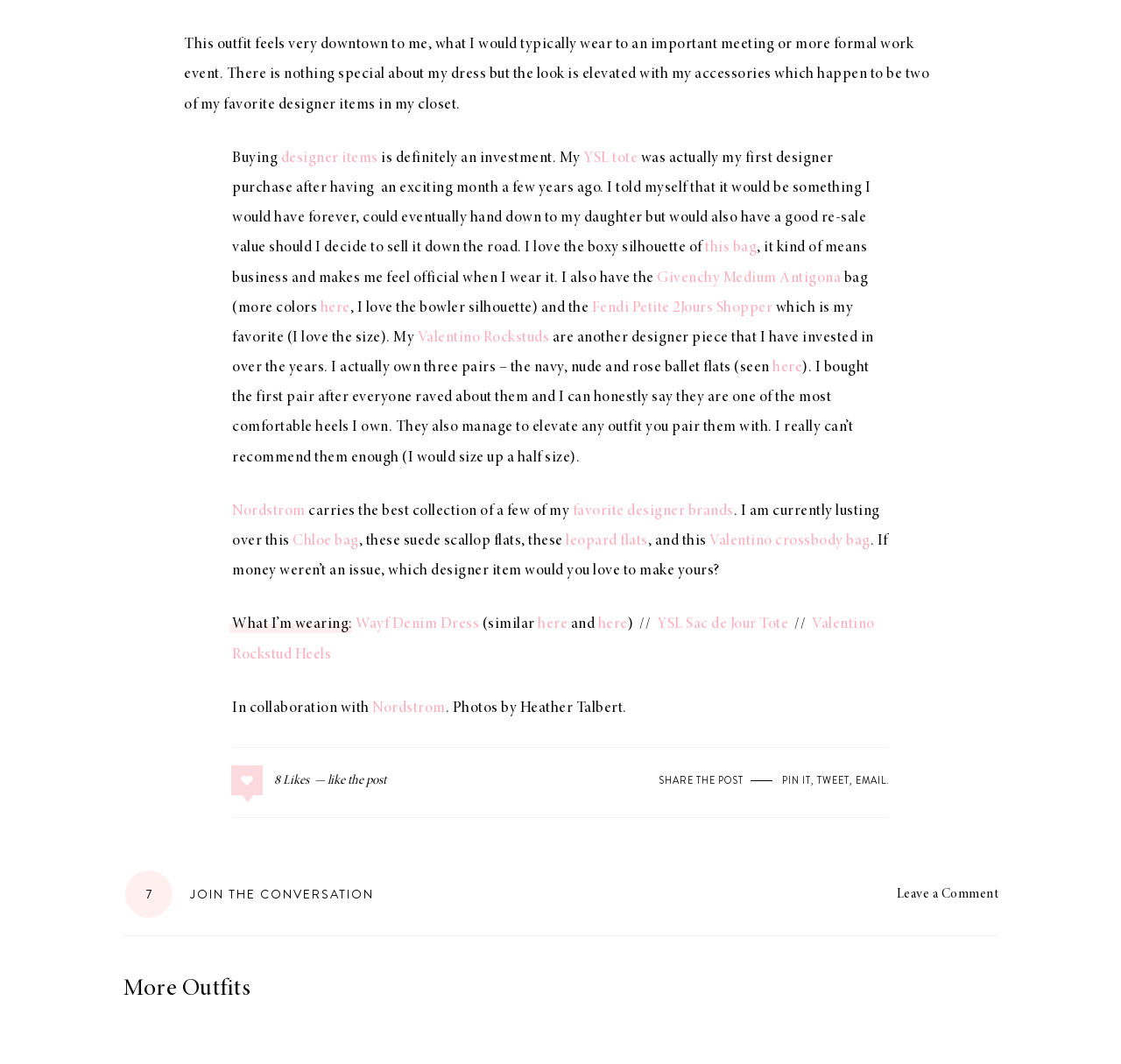Please find the bounding box coordinates of the element's region to be clicked to carry out this instruction: "Click on 'favorite designer items'".

[0.199, 0.091, 0.335, 0.106]